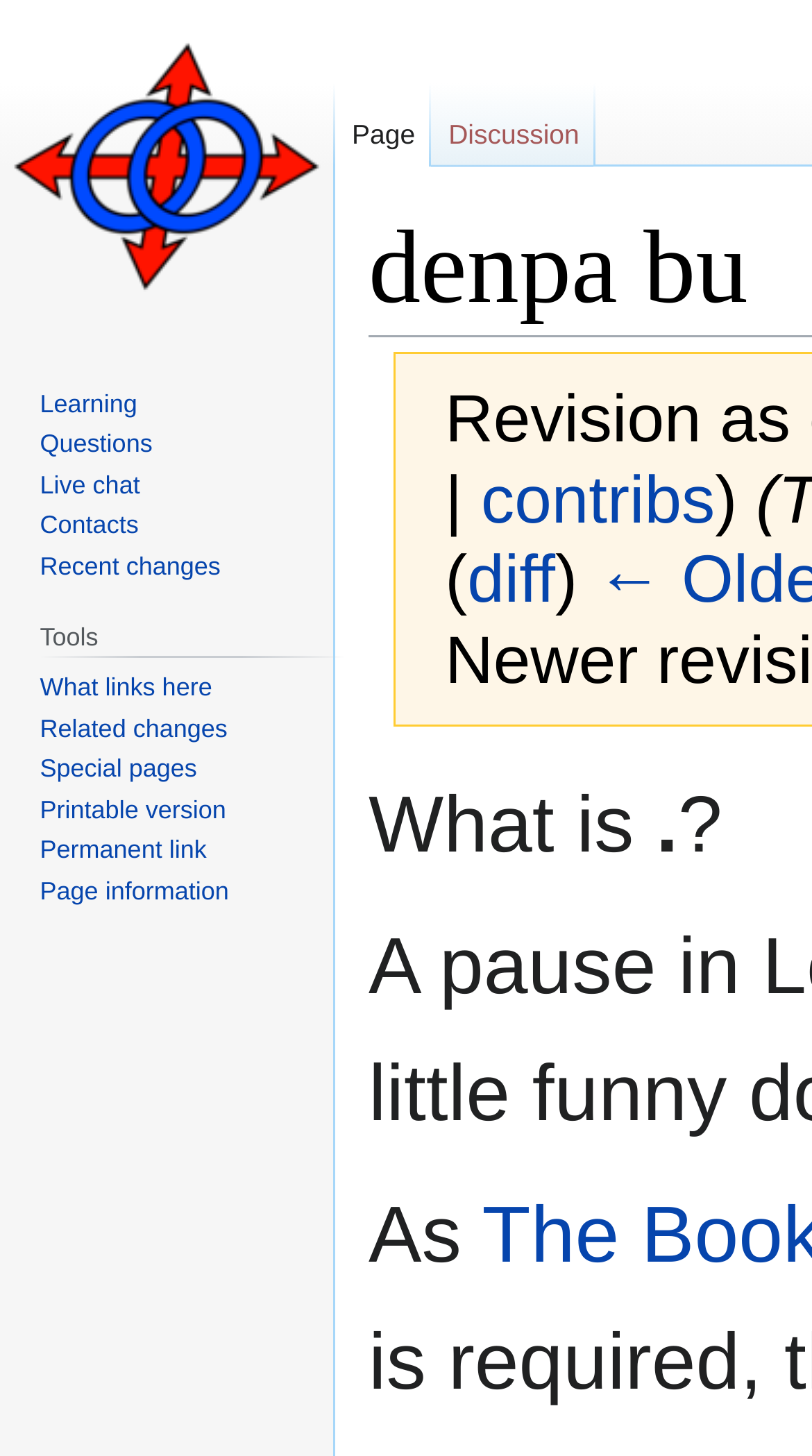Please predict the bounding box coordinates of the element's region where a click is necessary to complete the following instruction: "Click Martin's Lane Vineyard". The coordinates should be represented by four float numbers between 0 and 1, i.e., [left, top, right, bottom].

None